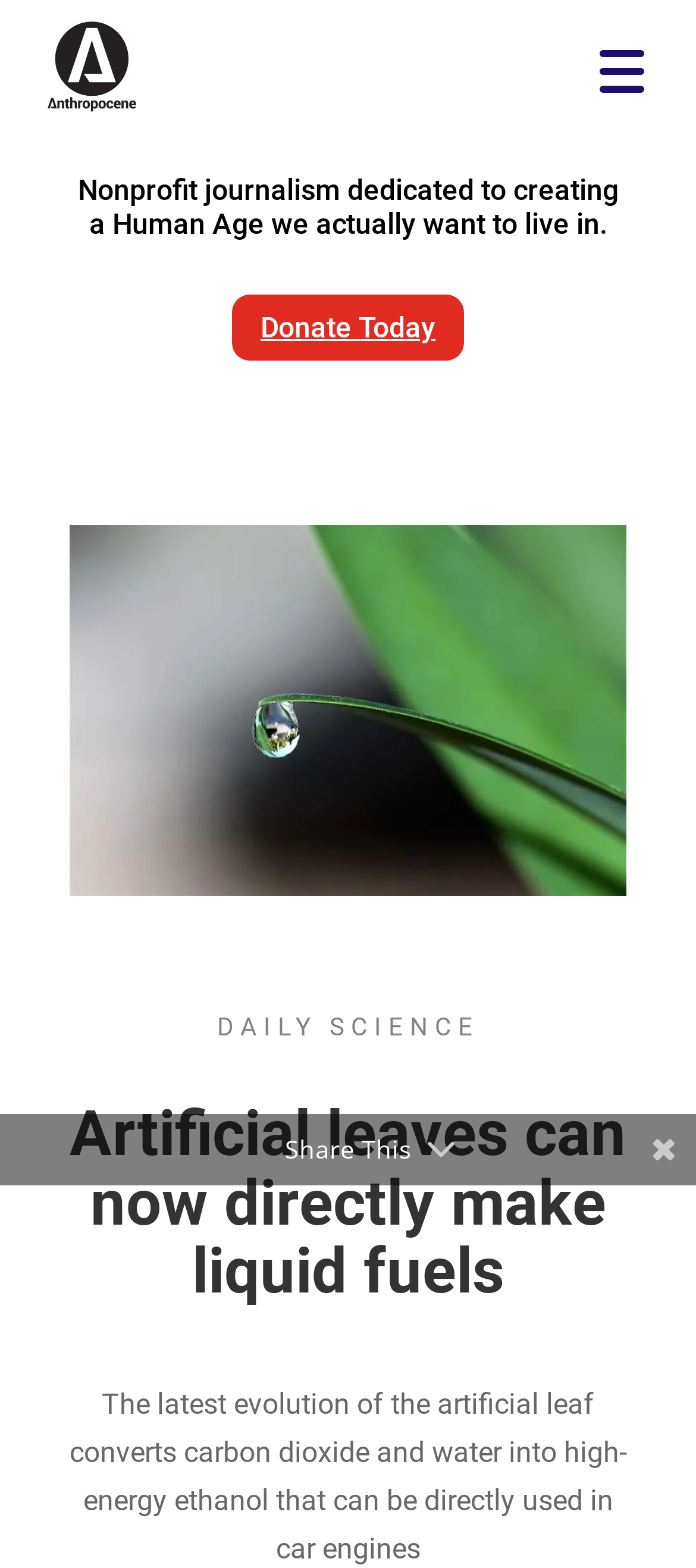Provide the bounding box coordinates for the UI element that is described by this text: "parent_node: Share This Article". The coordinates should be in the form of four float numbers between 0 and 1: [left, top, right, bottom].

[0.921, 0.586, 0.962, 0.605]